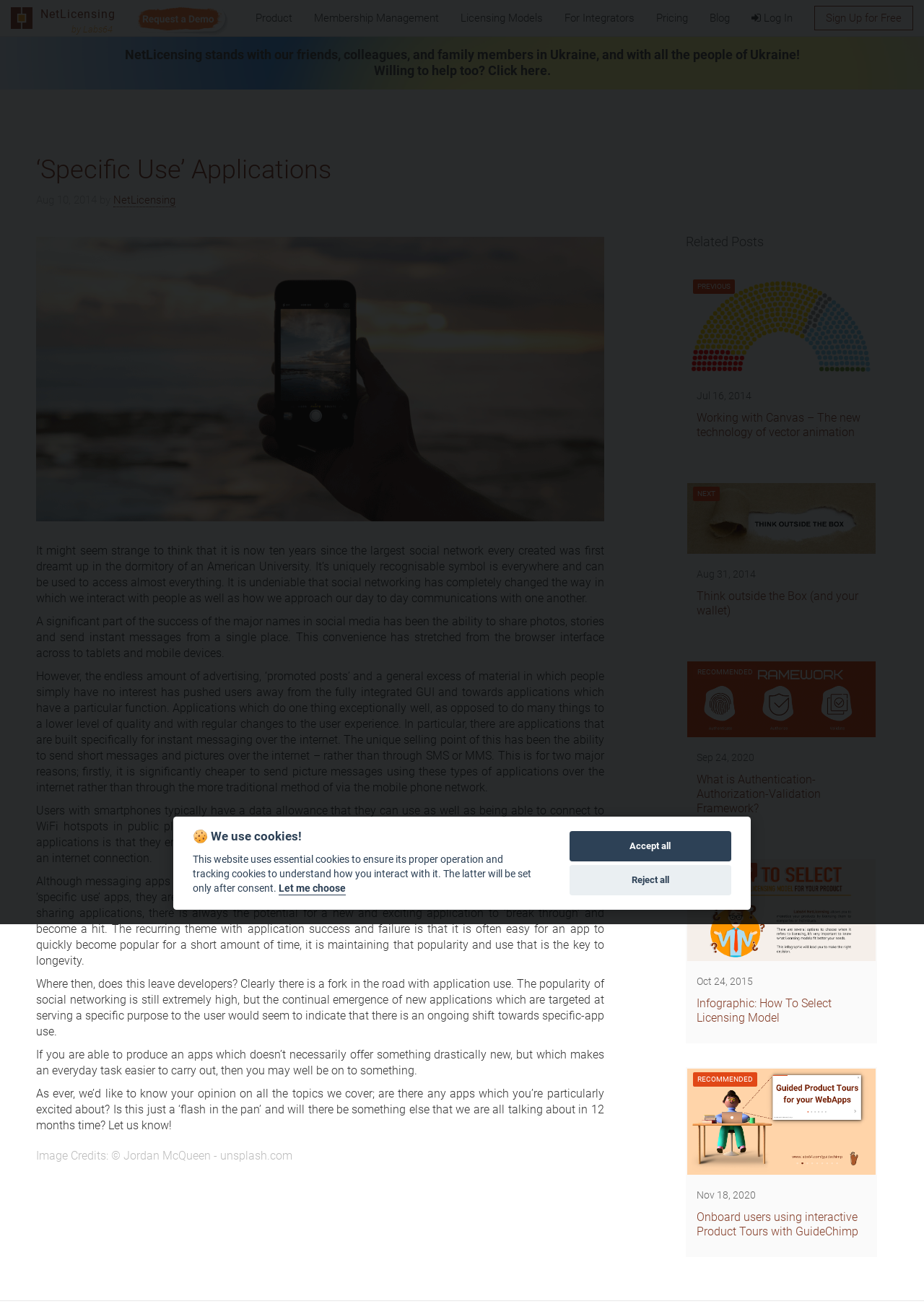Determine the bounding box coordinates for the element that should be clicked to follow this instruction: "Read the 'Nobody’s Perfect' post". The coordinates should be given as four float numbers between 0 and 1, in the format [left, top, right, bottom].

None